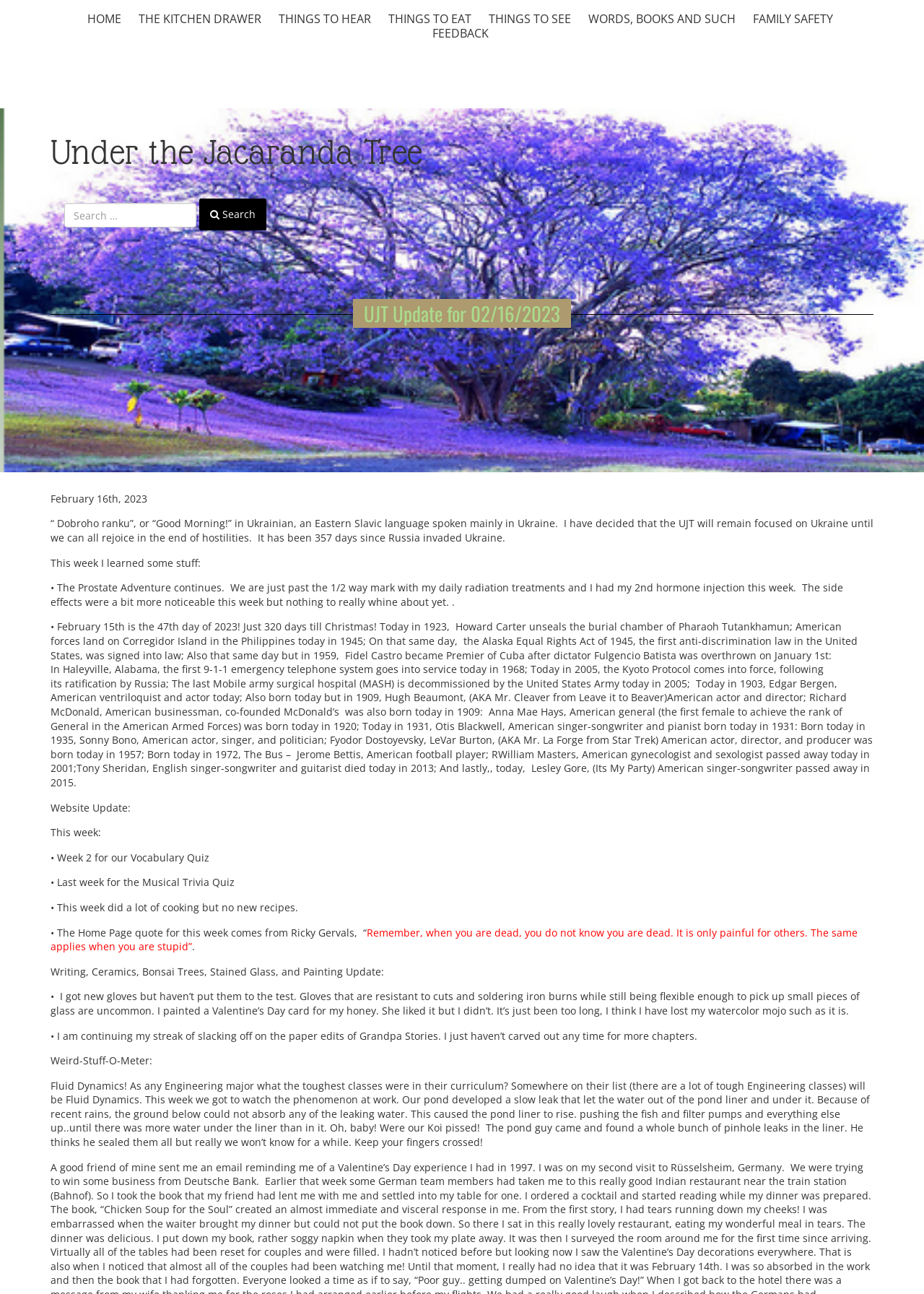Could you find the bounding box coordinates of the clickable area to complete this instruction: "Visit THE KITCHEN DRAWER page"?

[0.146, 0.008, 0.287, 0.021]